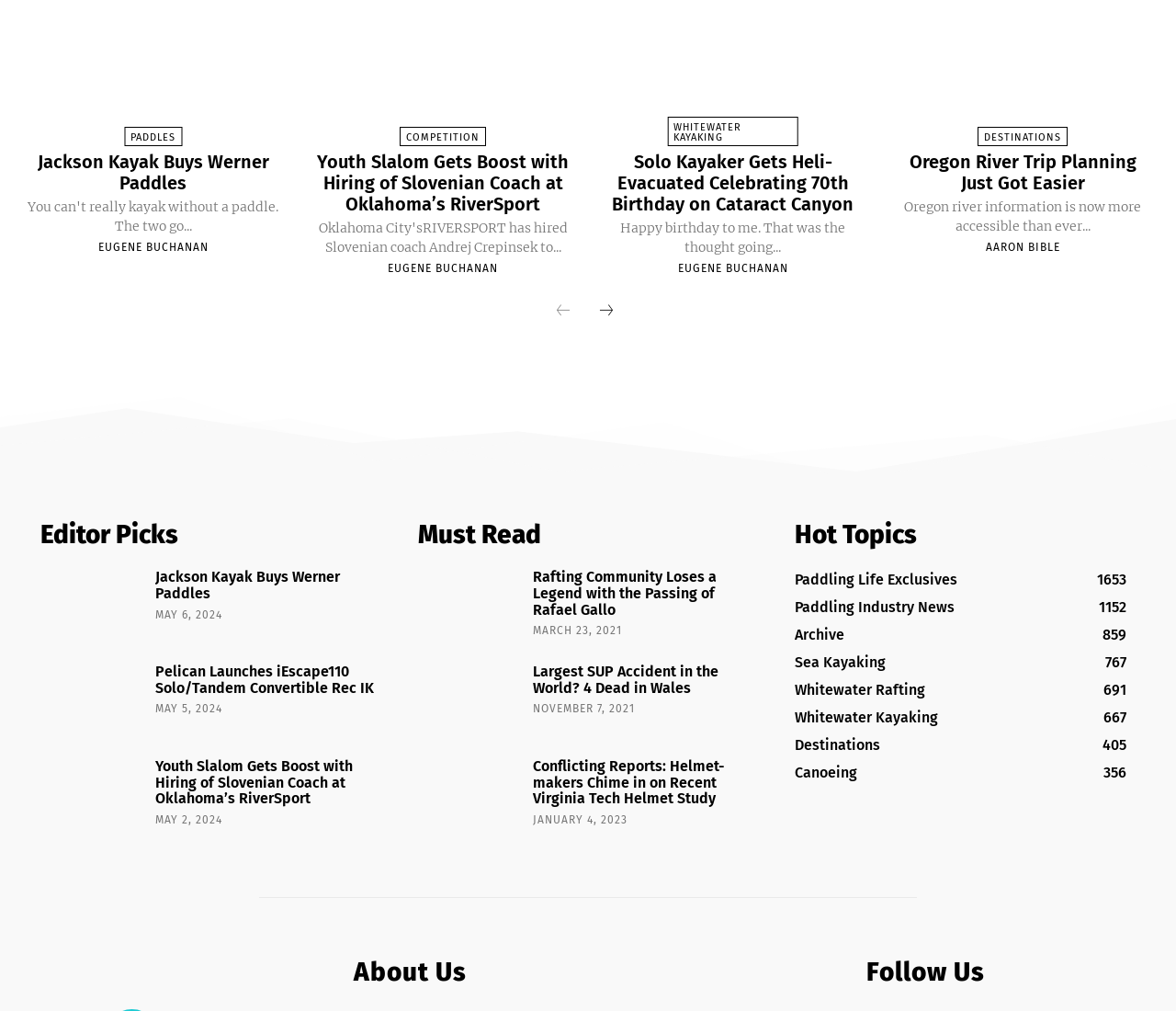What is the main topic of this webpage? Please answer the question using a single word or phrase based on the image.

Paddling